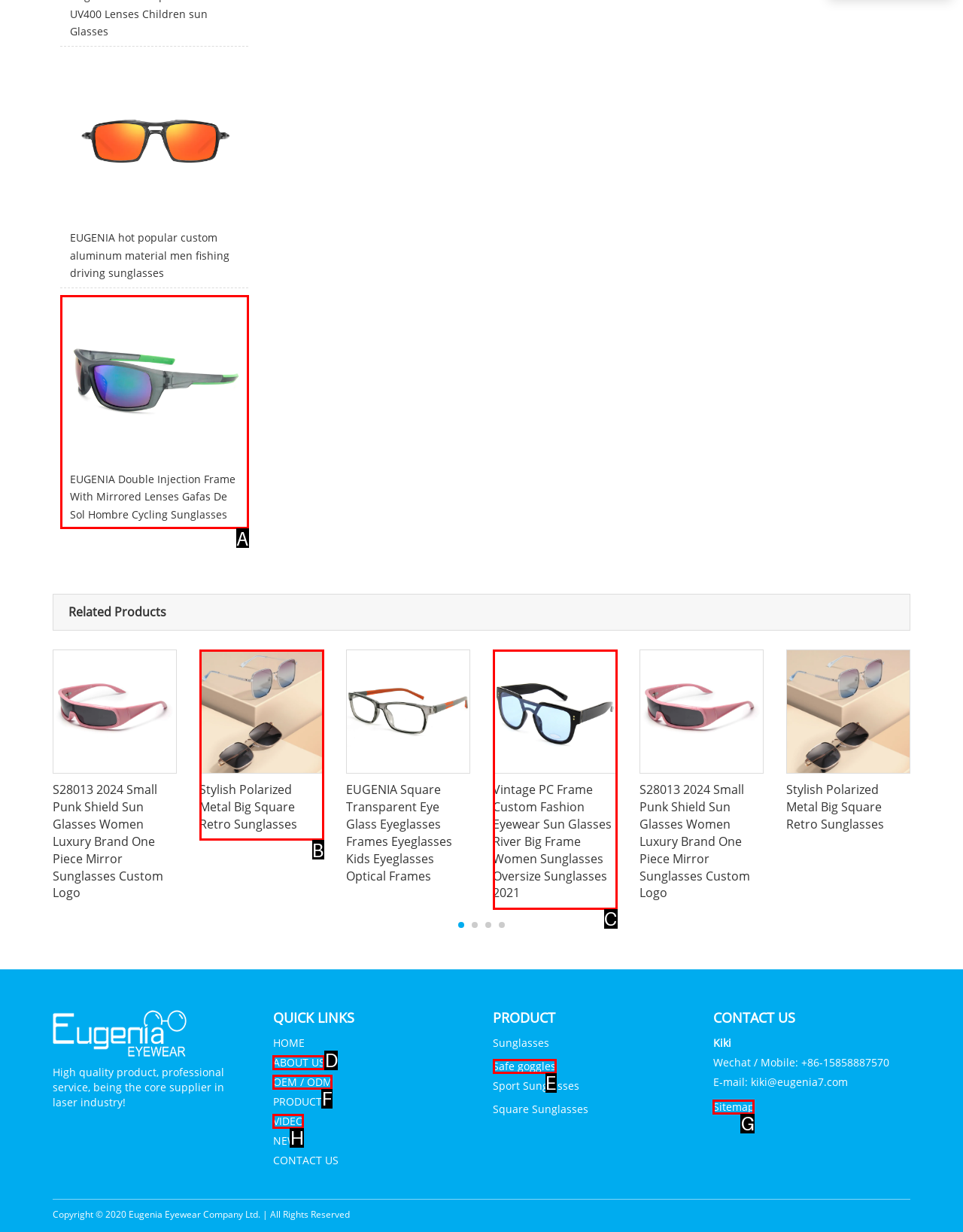Match the description: ABOUT US to one of the options shown. Reply with the letter of the best match.

D